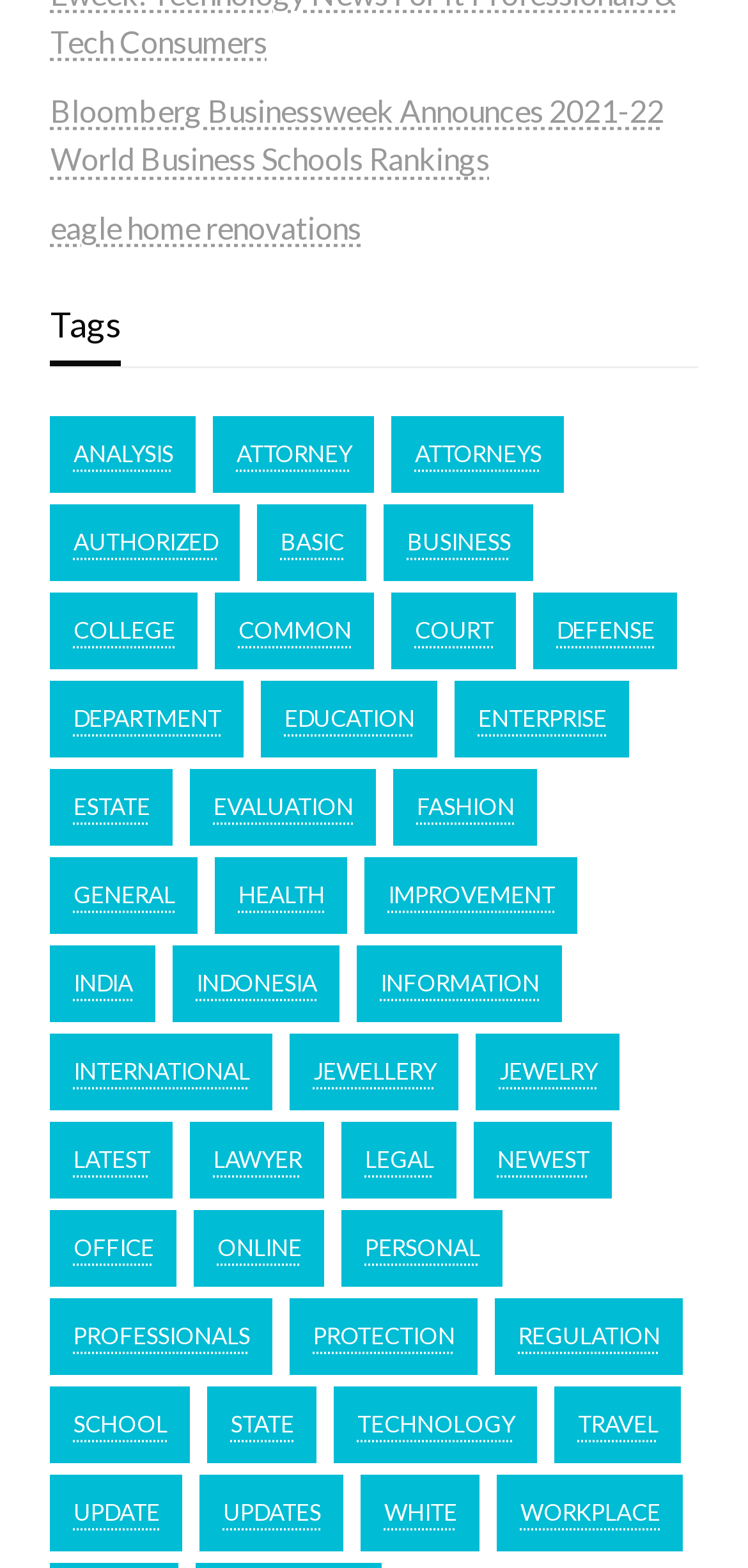Locate the bounding box of the UI element described in the following text: "eagle home renovations".

[0.067, 0.133, 0.483, 0.156]